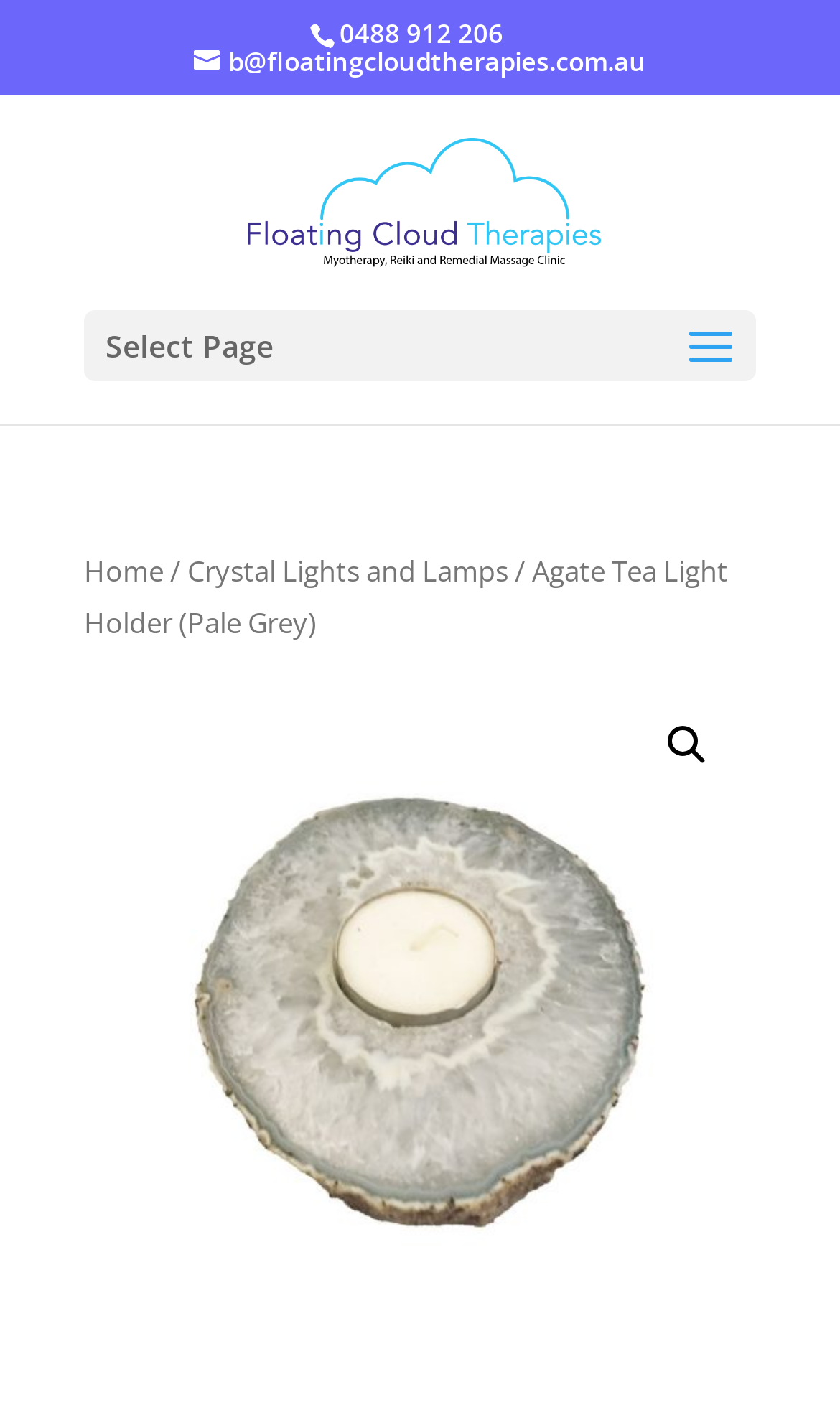How many navigation links are there?
Give a detailed response to the question by analyzing the screenshot.

I can see four navigation links: 'Home', 'Crystal Lights and Lamps', 'Select Page', and a search icon. These links are likely used for navigation, so there are four navigation links.